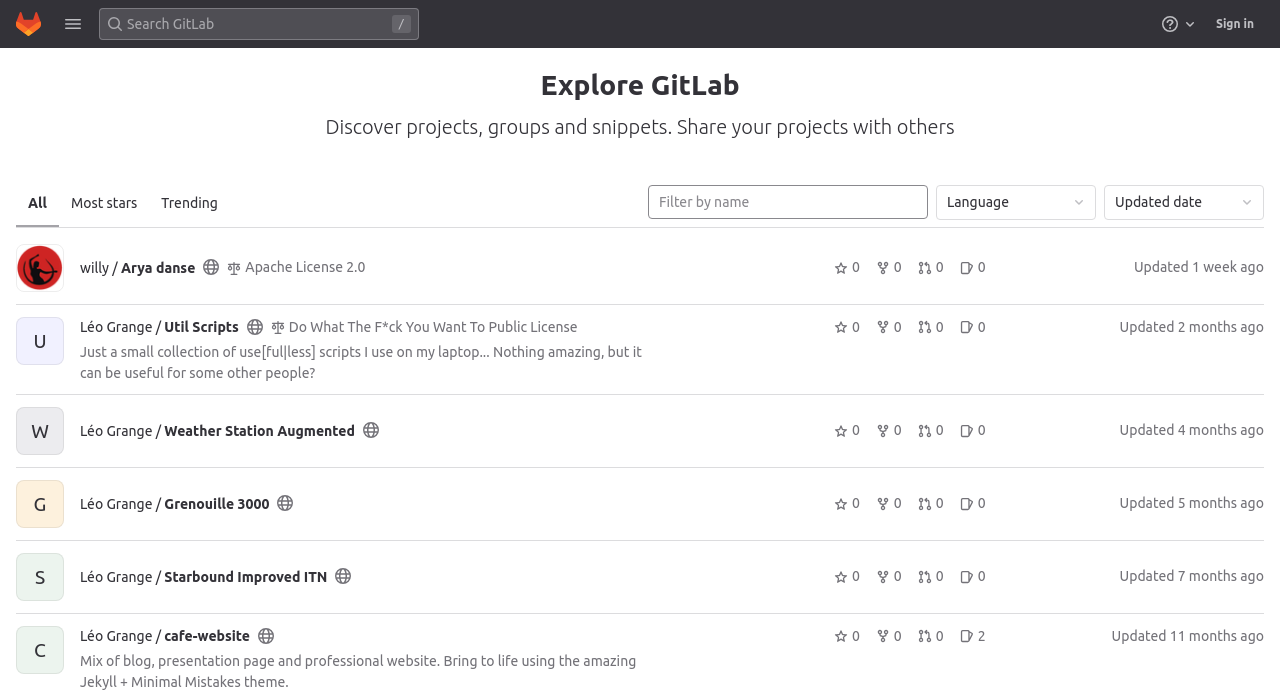Find the bounding box coordinates for the area that should be clicked to accomplish the instruction: "Explore projects".

[0.012, 0.098, 0.988, 0.146]